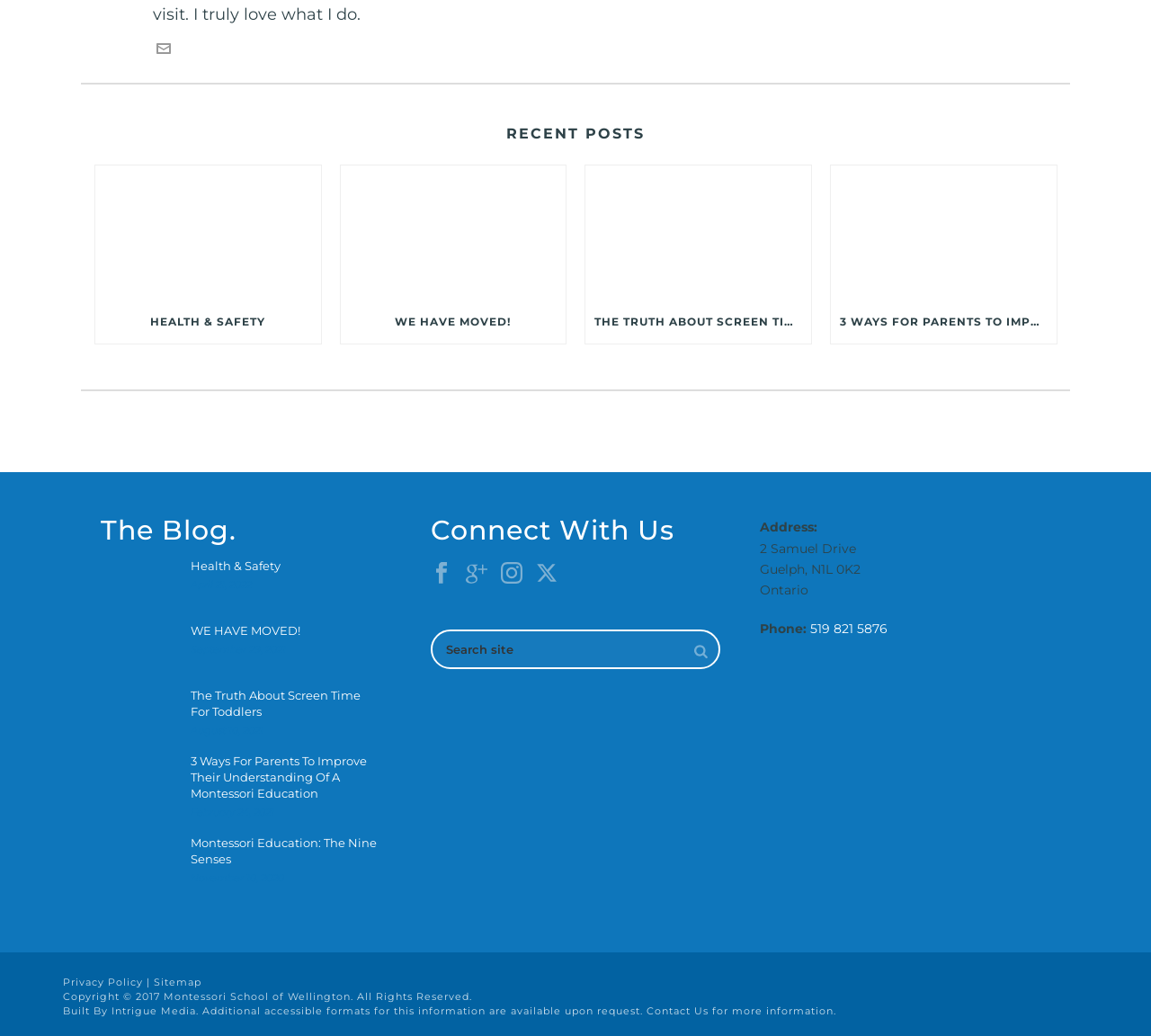What is the purpose of the search box?
Utilize the information in the image to give a detailed answer to the question.

I inferred this answer by looking at the label of the search box, which says 'Search site', indicating that it is meant for searching content within the website.